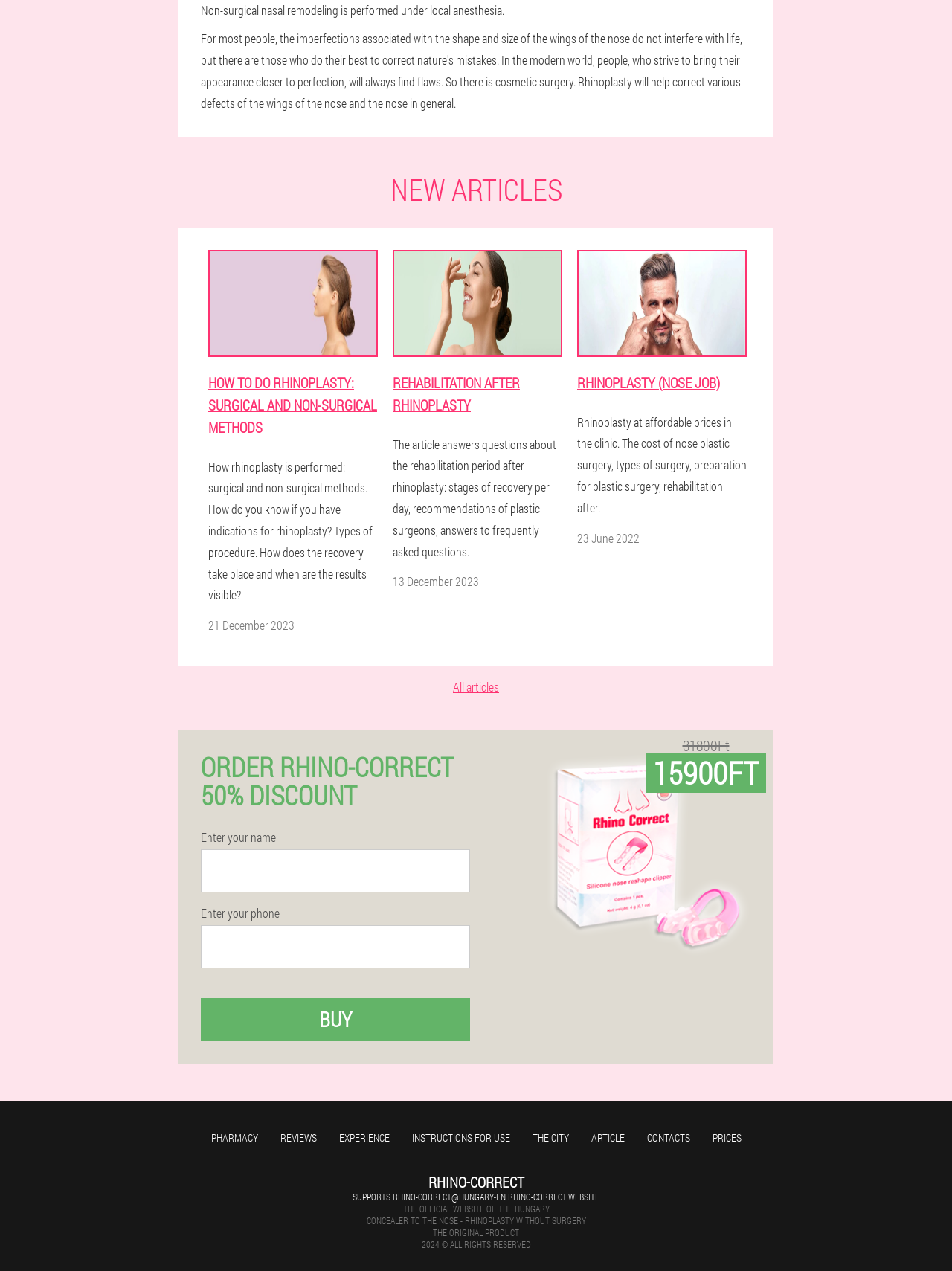Locate the bounding box coordinates of the clickable part needed for the task: "Enter your name in the textbox".

[0.211, 0.668, 0.494, 0.702]